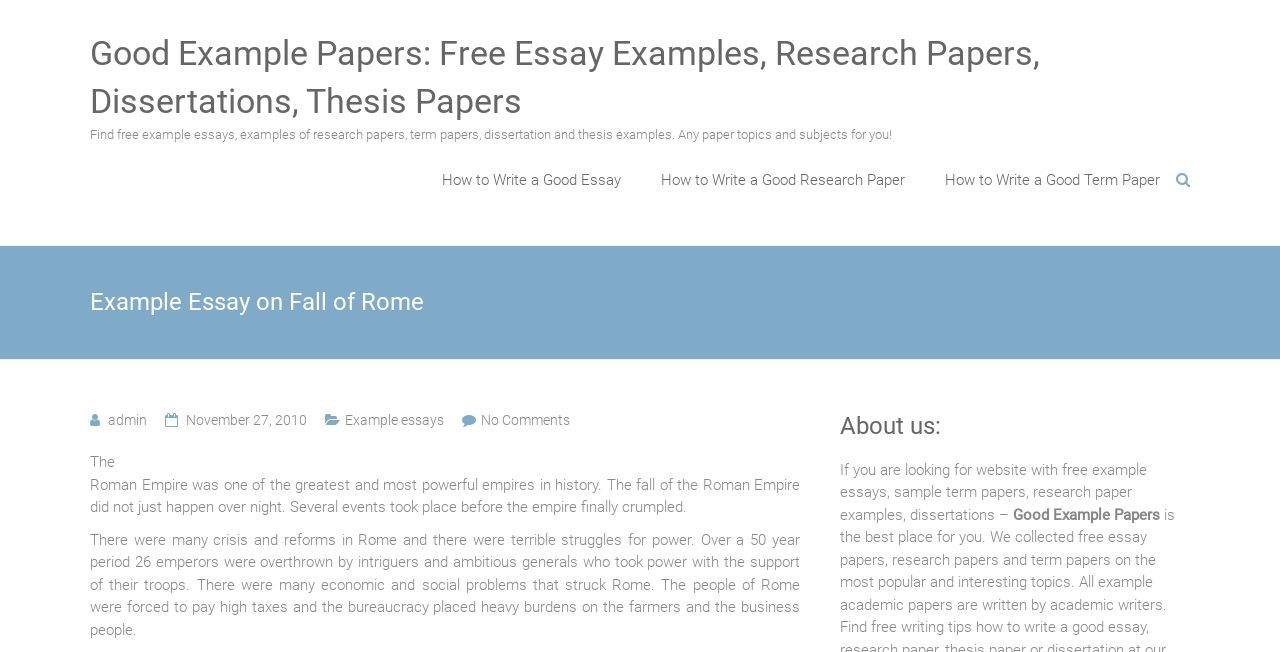Can you find the bounding box coordinates for the element that needs to be clicked to execute this instruction: "Click on 'admin'"? The coordinates should be given as four float numbers between 0 and 1, i.e., [left, top, right, bottom].

[0.084, 0.632, 0.115, 0.657]